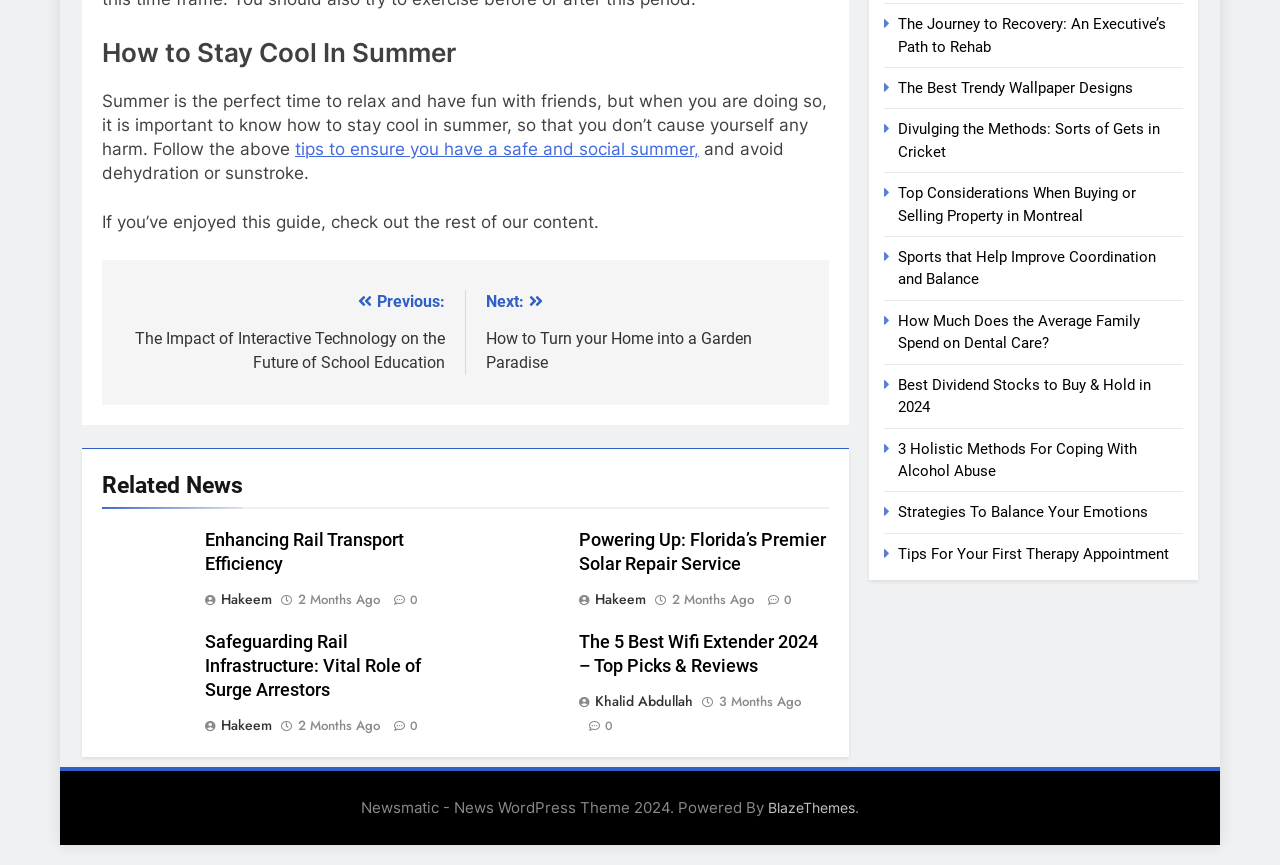Determine the bounding box coordinates for the region that must be clicked to execute the following instruction: "read F1 And Socialism essay".

None